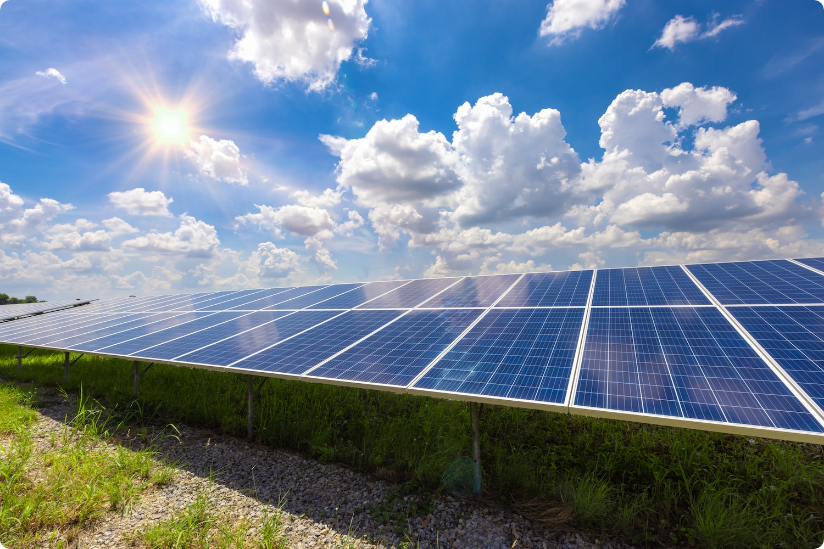Describe every aspect of the image in detail.

The image showcases a vibrant solar energy installation, highlighting several solar panels arranged in a row. The panels, meticulously aligned, capture sunlight under a clear blue sky adorned with fluffy white clouds. A radiant sun shines prominently in the upper left corner, casting a warm glow over the scene, emphasizing the eco-friendly aspect of solar investing. Surrounding the panels, lush green grass and gravel pathways suggest a well-maintained environment, further illustrating the positive impacts of solar investments in promoting sustainable energy practices. This imagery resonates with the broader theme of environmental consciousness and innovation associated with solar energy solutions.